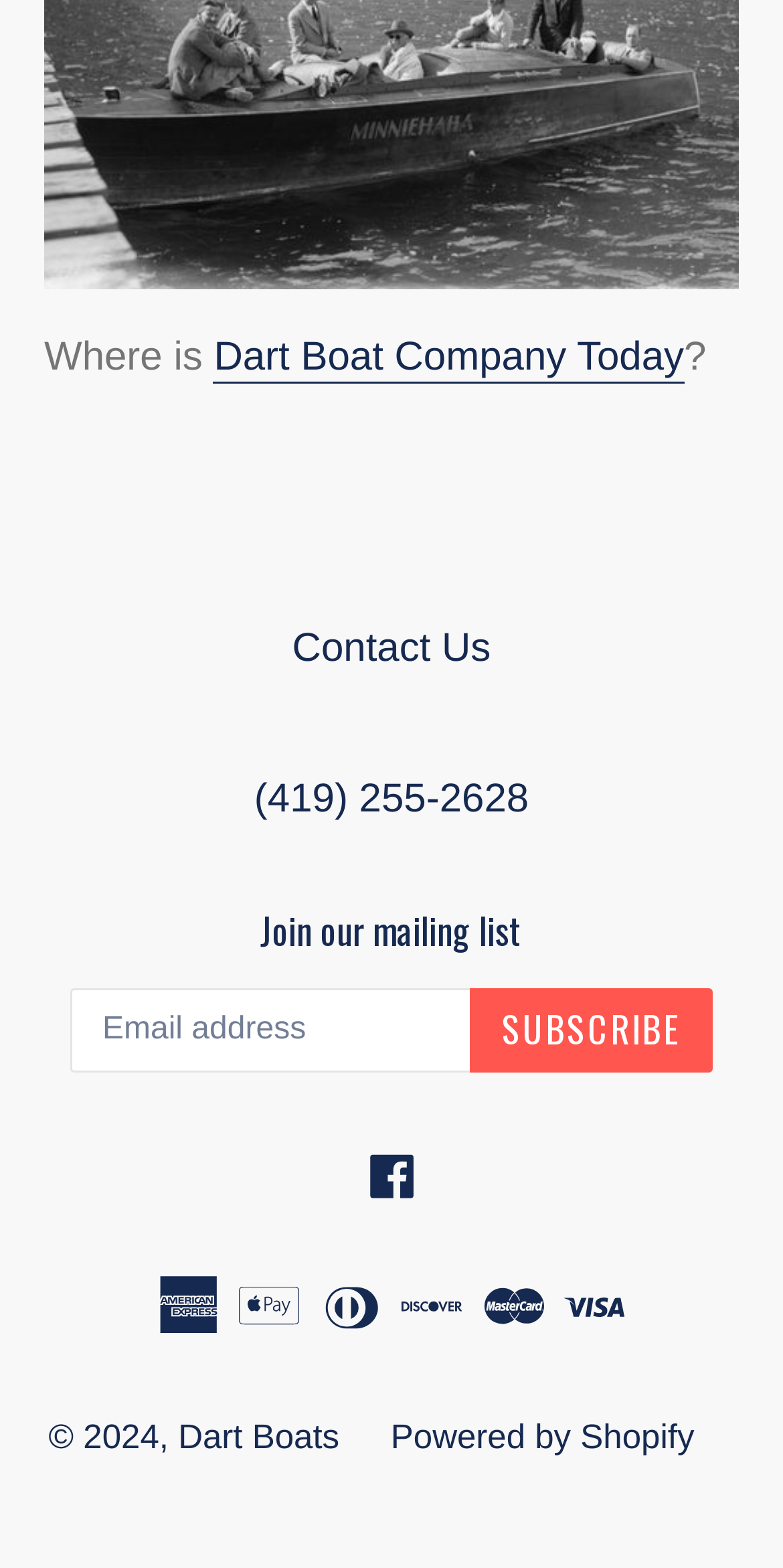Please provide a comprehensive response to the question based on the details in the image: What is the company name mentioned?

The company name 'Dart Boat Company' is mentioned in the link 'Dart Boat Company Today' at the top of the webpage.